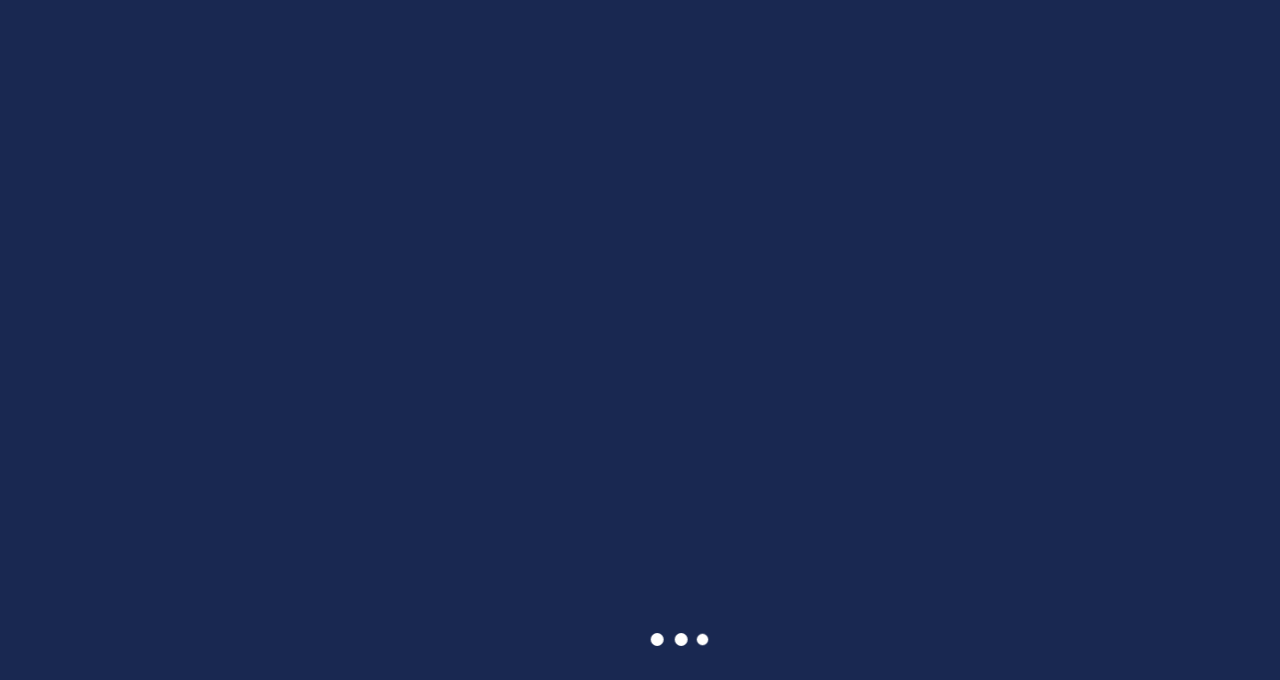Please identify the bounding box coordinates of the area that needs to be clicked to follow this instruction: "Read the description of VABIO580 Auto Hematology Analyzer".

[0.088, 0.825, 0.159, 0.883]